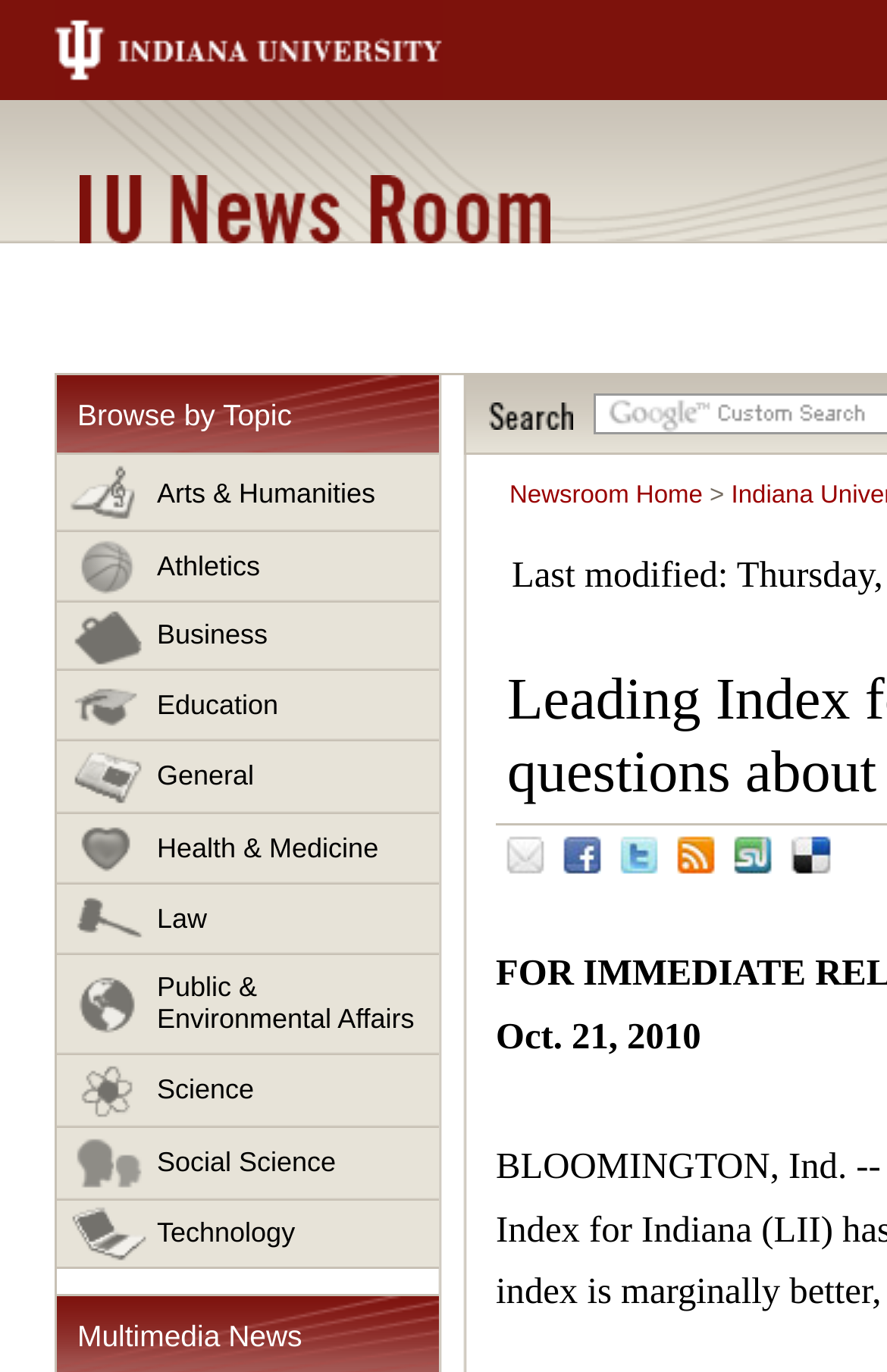What is the name of the university?
Using the image as a reference, give a one-word or short phrase answer.

Indiana University